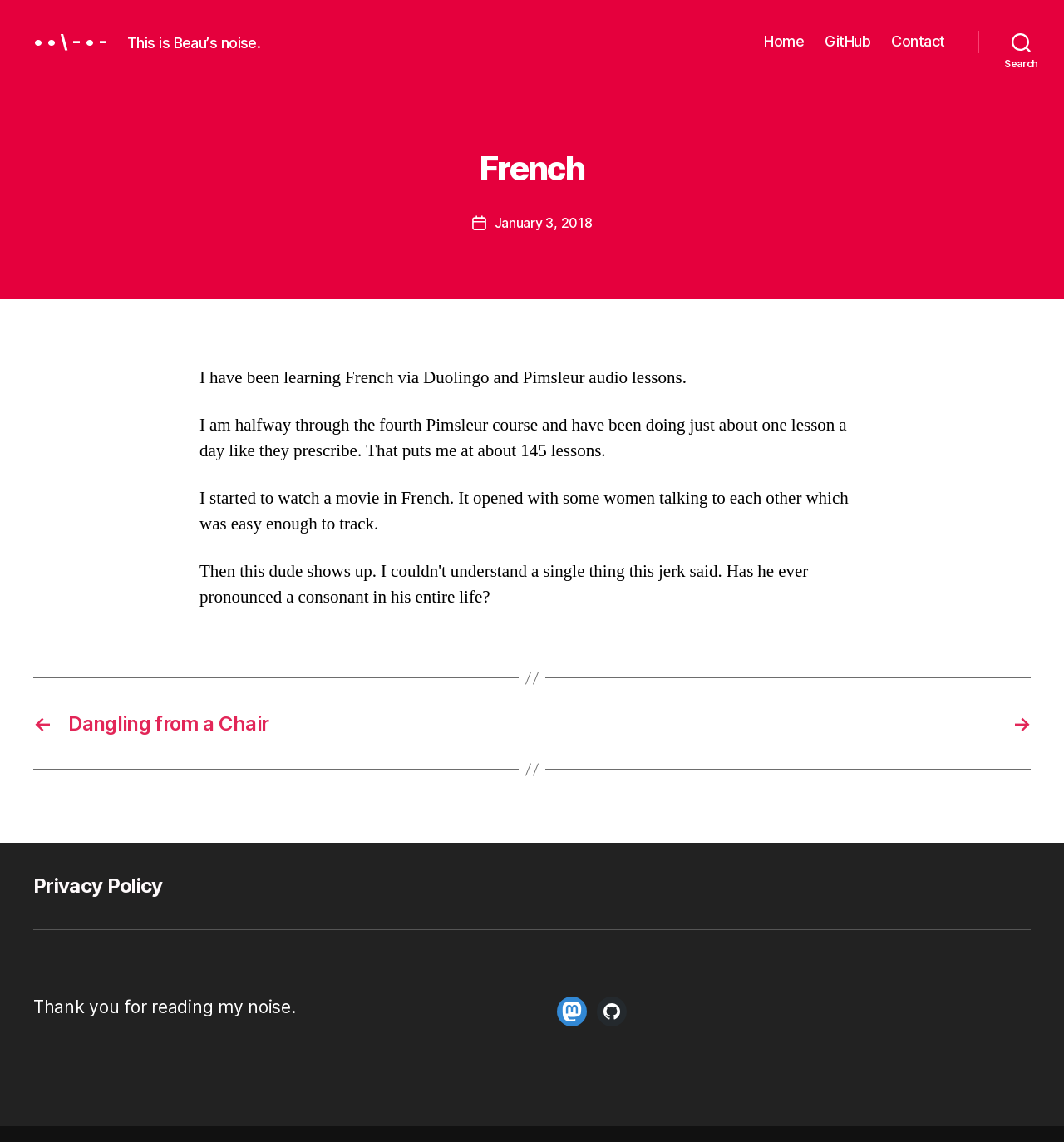Determine the bounding box coordinates of the clickable element to complete this instruction: "Check the Privacy Policy". Provide the coordinates in the format of four float numbers between 0 and 1, [left, top, right, bottom].

[0.031, 0.765, 0.153, 0.786]